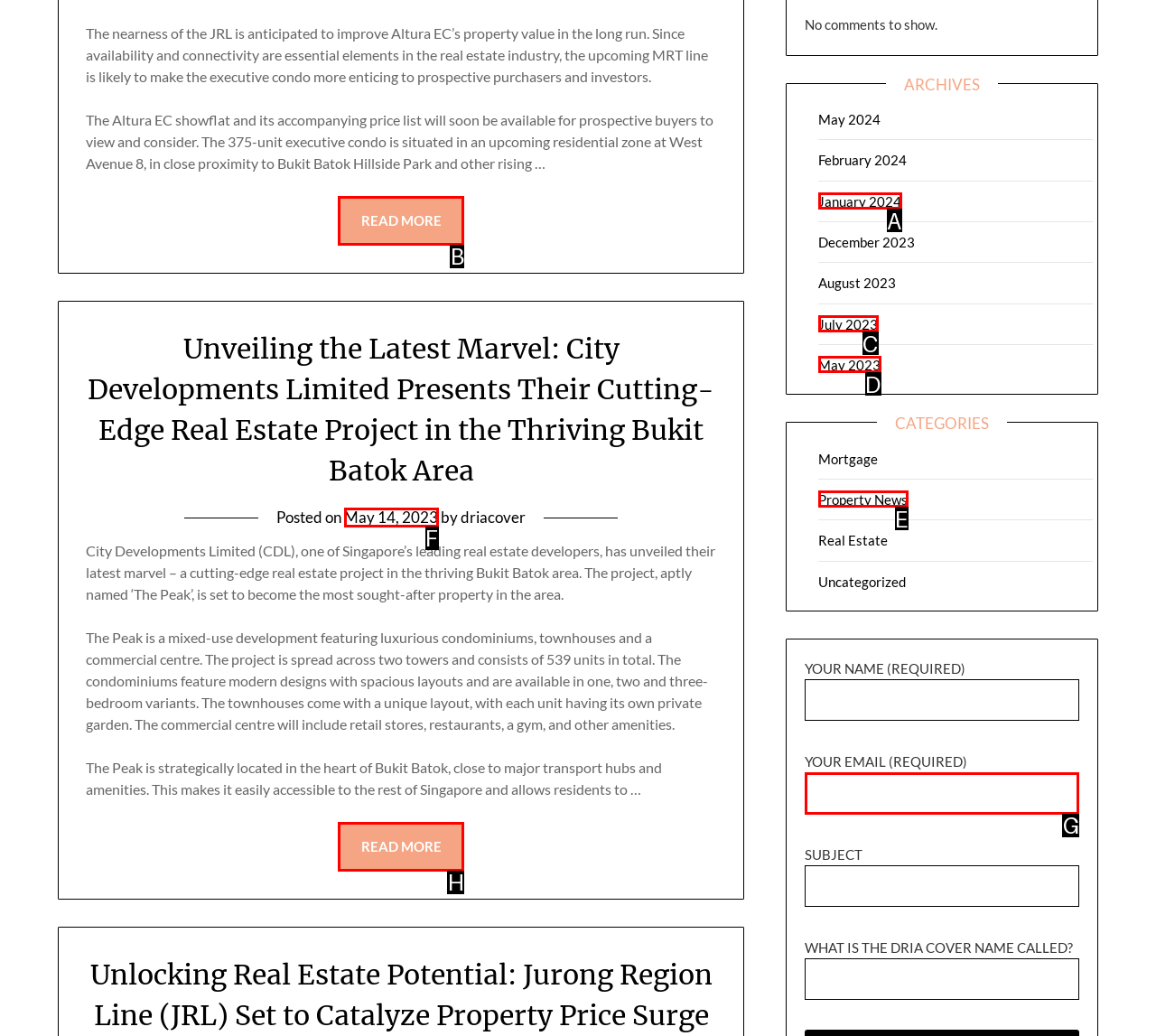Select the right option to accomplish this task: Browse archives from May 2023. Reply with the letter corresponding to the correct UI element.

D